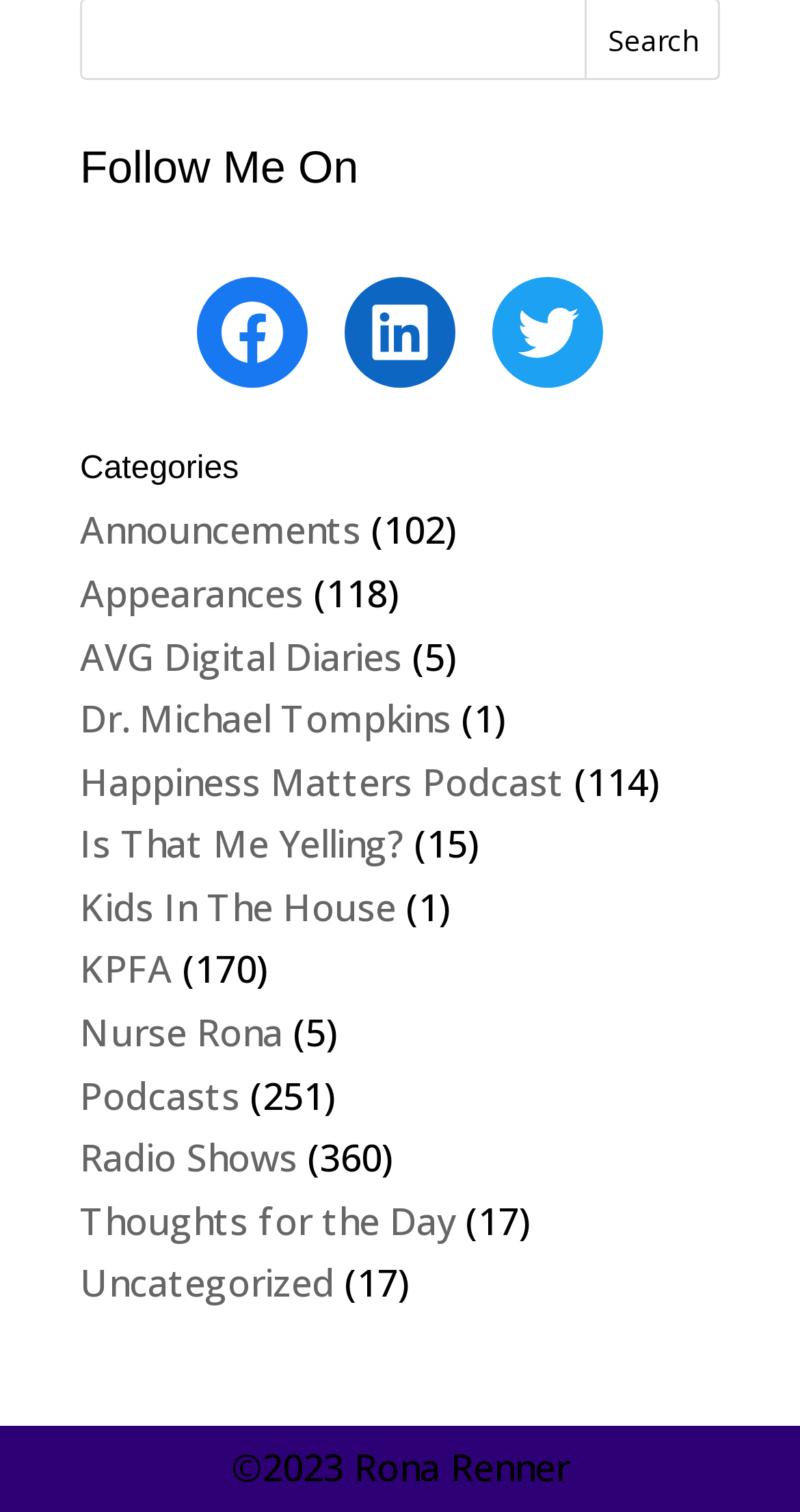Identify the bounding box coordinates for the UI element described by the following text: "Dr. Michael Tompkins". Provide the coordinates as four float numbers between 0 and 1, in the format [left, top, right, bottom].

[0.1, 0.459, 0.564, 0.491]